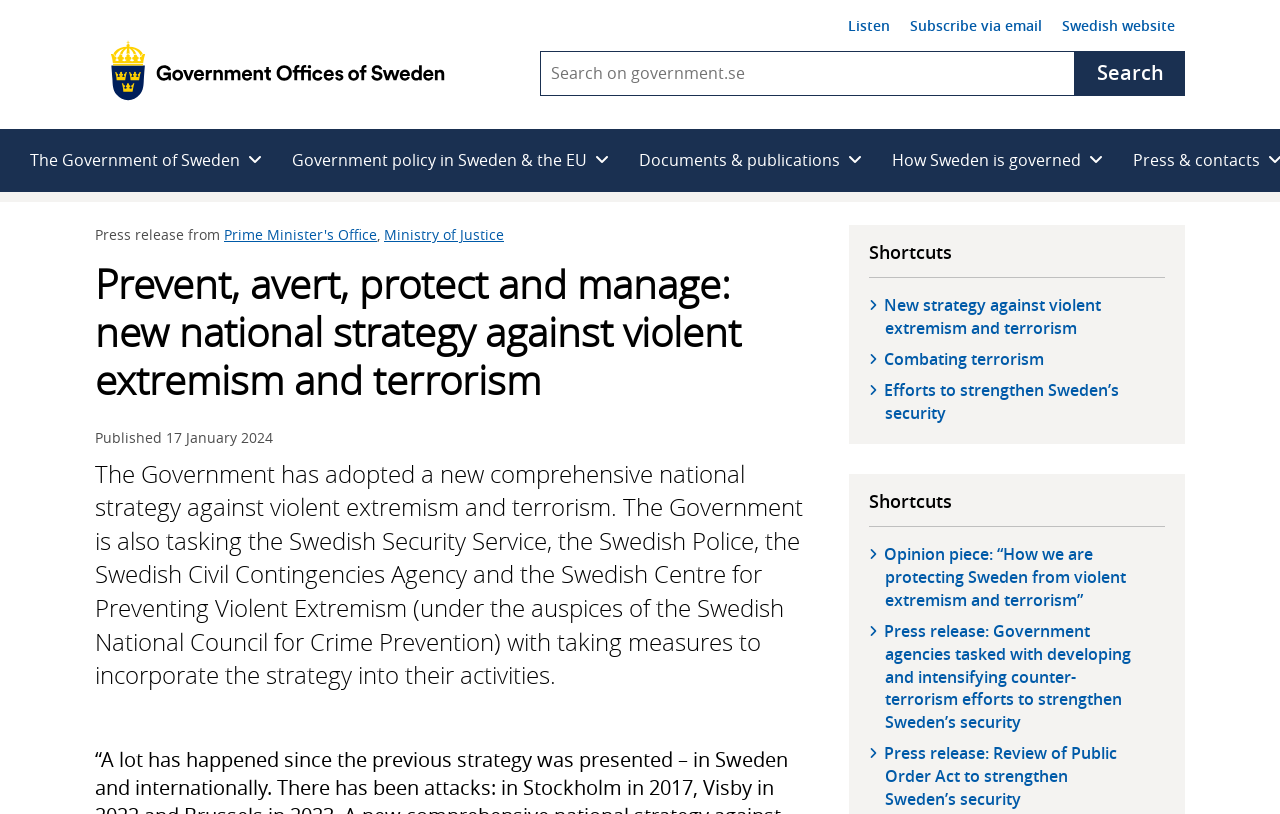Please predict the bounding box coordinates (top-left x, top-left y, bottom-right x, bottom-right y) for the UI element in the screenshot that fits the description: Search

[0.84, 0.062, 0.926, 0.117]